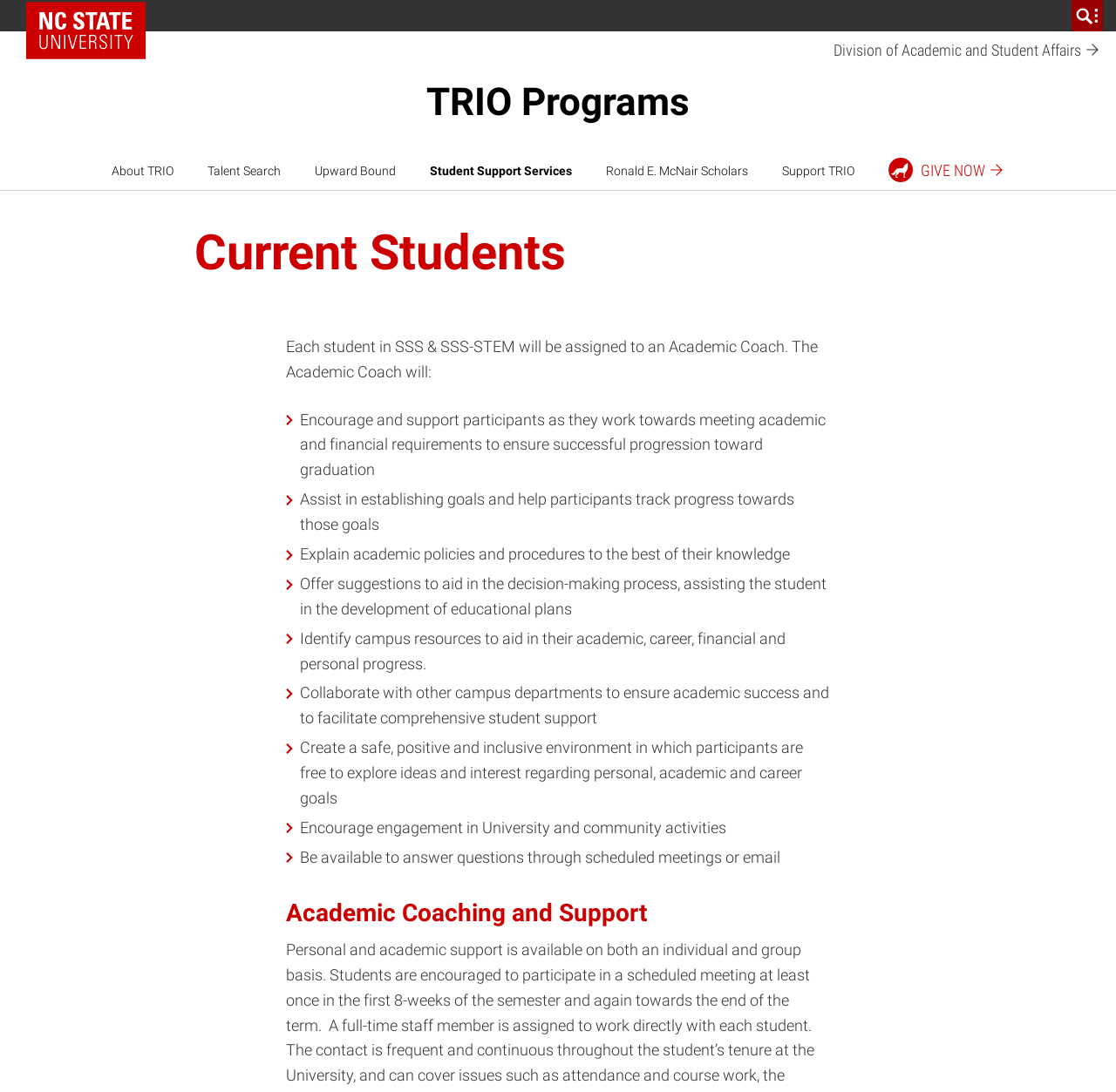Using the information in the image, give a comprehensive answer to the question: 
What is the role of an Academic Coach?

The webpage lists the responsibilities of an Academic Coach, including encouraging and supporting students, assisting in establishing goals, explaining academic policies, and identifying campus resources, which suggests that the role of an Academic Coach is to support students in their academic journey.